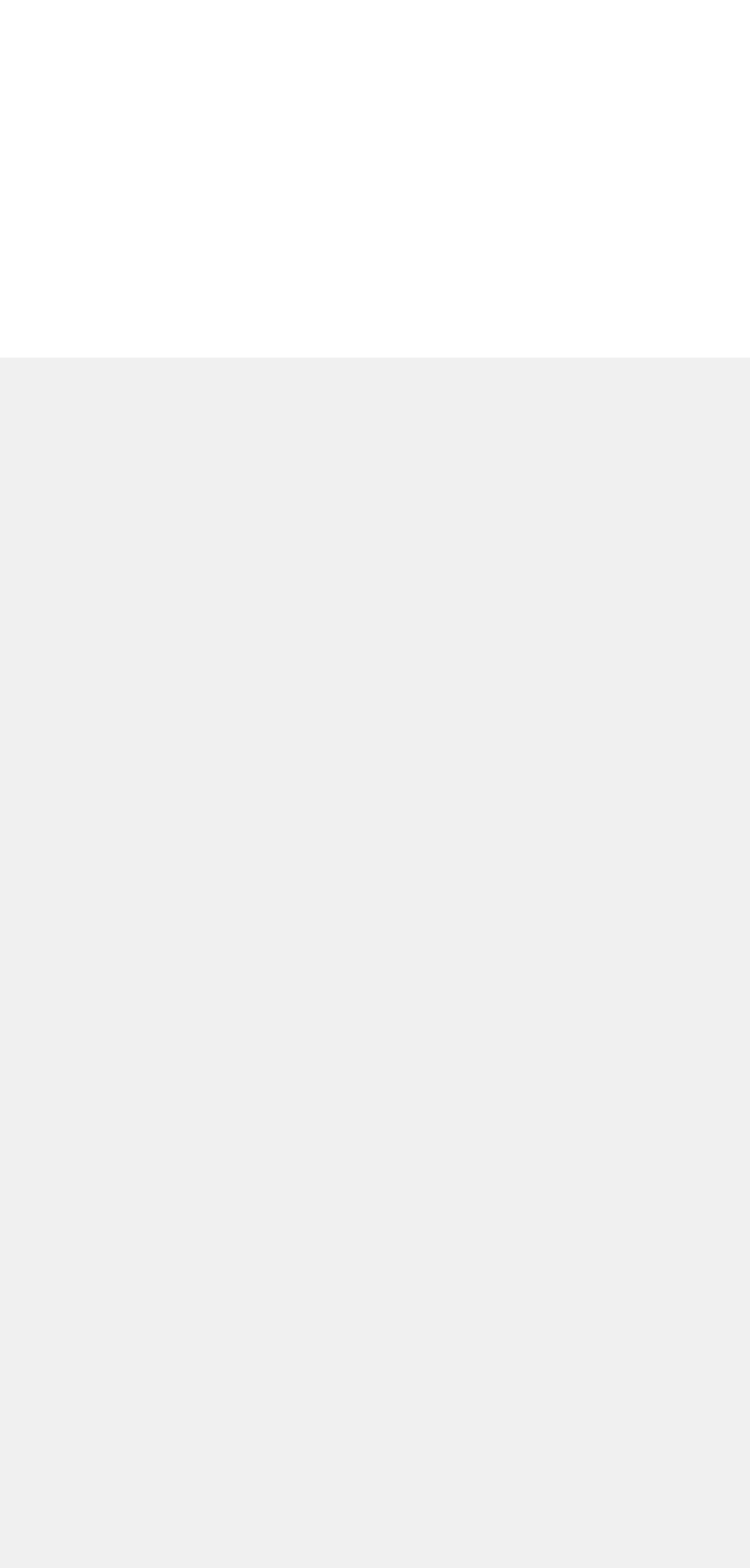What are the useful links provided on the webpage?
Refer to the image and provide a thorough answer to the question.

The useful links provided on the webpage can be found in the heading element 'Useful Links' which contains links to 'About Us', 'Bookkeeping Fees', 'Tax Preparation Fees', 'Support', and 'Contact Us'.